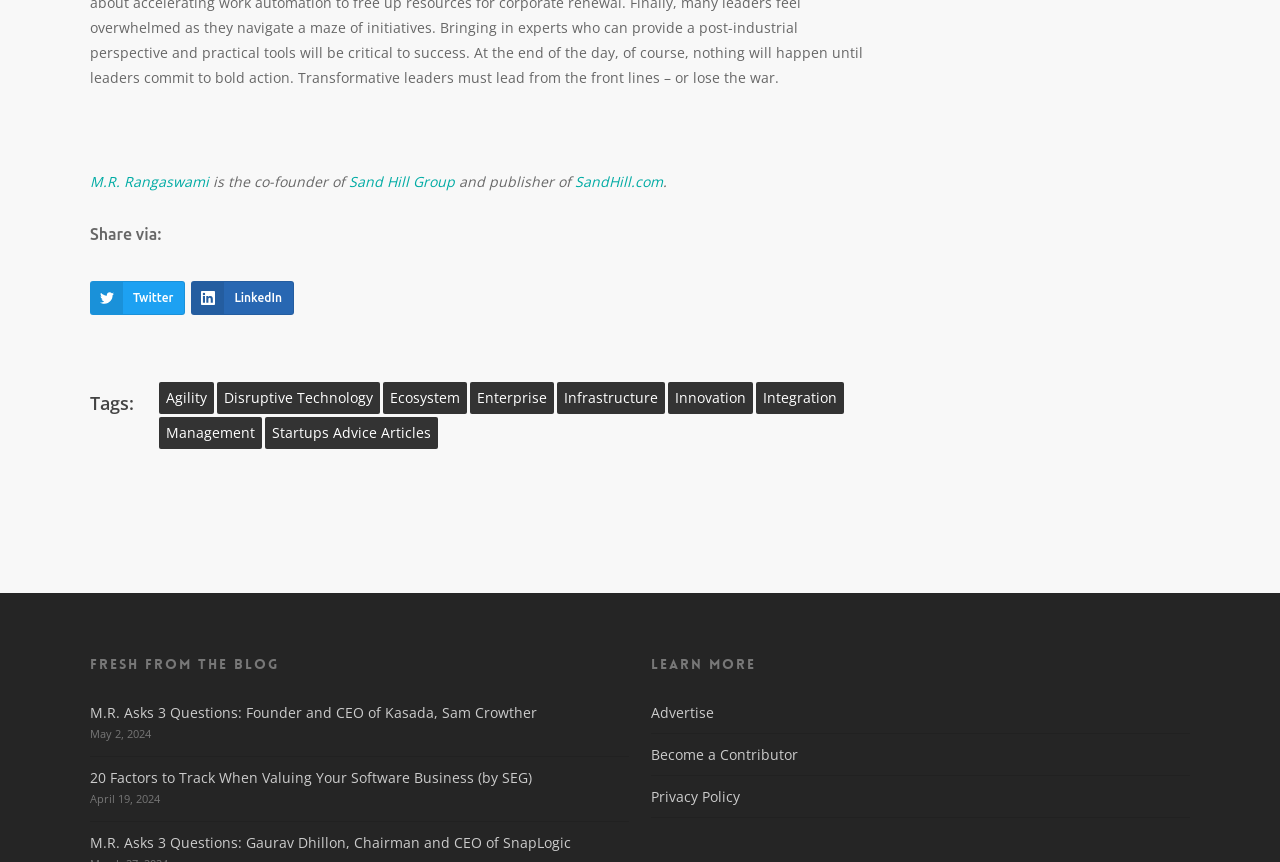What is the title of the latest article?
Refer to the image and provide a concise answer in one word or phrase.

M.R. Asks 3 Questions: Founder and CEO of Kasada, Sam Crowther